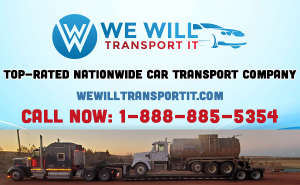Generate an elaborate caption that includes all aspects of the image.

The image showcases an advertisement for "We Will Transport It," a top-rated nationwide car transport company. Prominently displayed is their logo, featuring a stylized "W" design, which adds a professional touch to the promotion. The text emphasizes the company's dedication to service quality with the phrase "TOP-RATED NATIONWIDE CAR TRANSPORT COMPANY," making it clear they are a trusted option for vehicle transportation across the country. 

In addition to their contact details—"CALL NOW: 1-888-885-5354"—the ad provides the website URL, "WEWILLTRANSPORTIT.COM," encouraging potential clients to visit for more information. The image overall combines visuals and text effectively to communicate their service offerings, attracting customers seeking reliable car transport solutions.